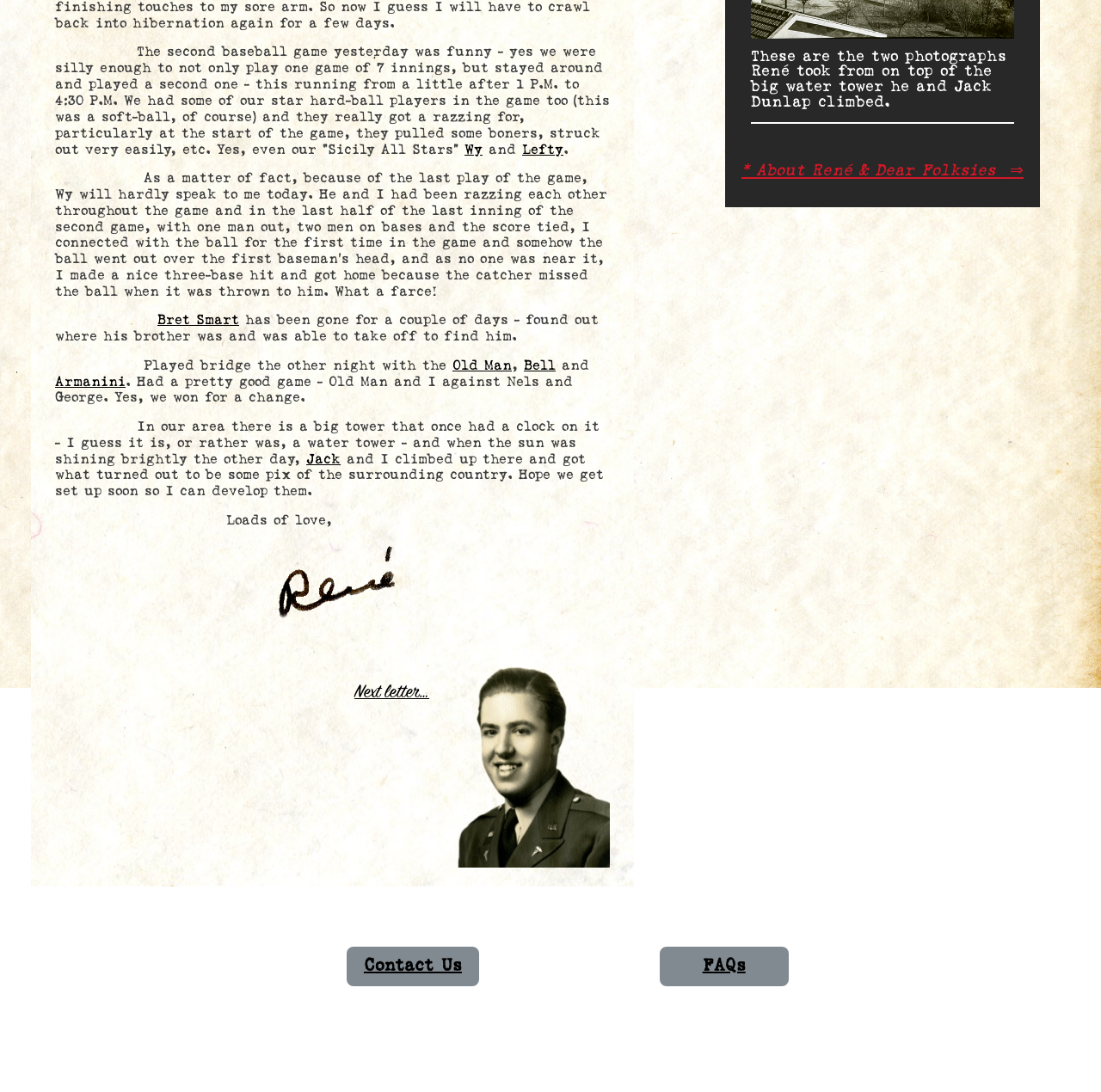Extract the bounding box coordinates for the UI element described as: "Jack".

[0.278, 0.414, 0.309, 0.427]